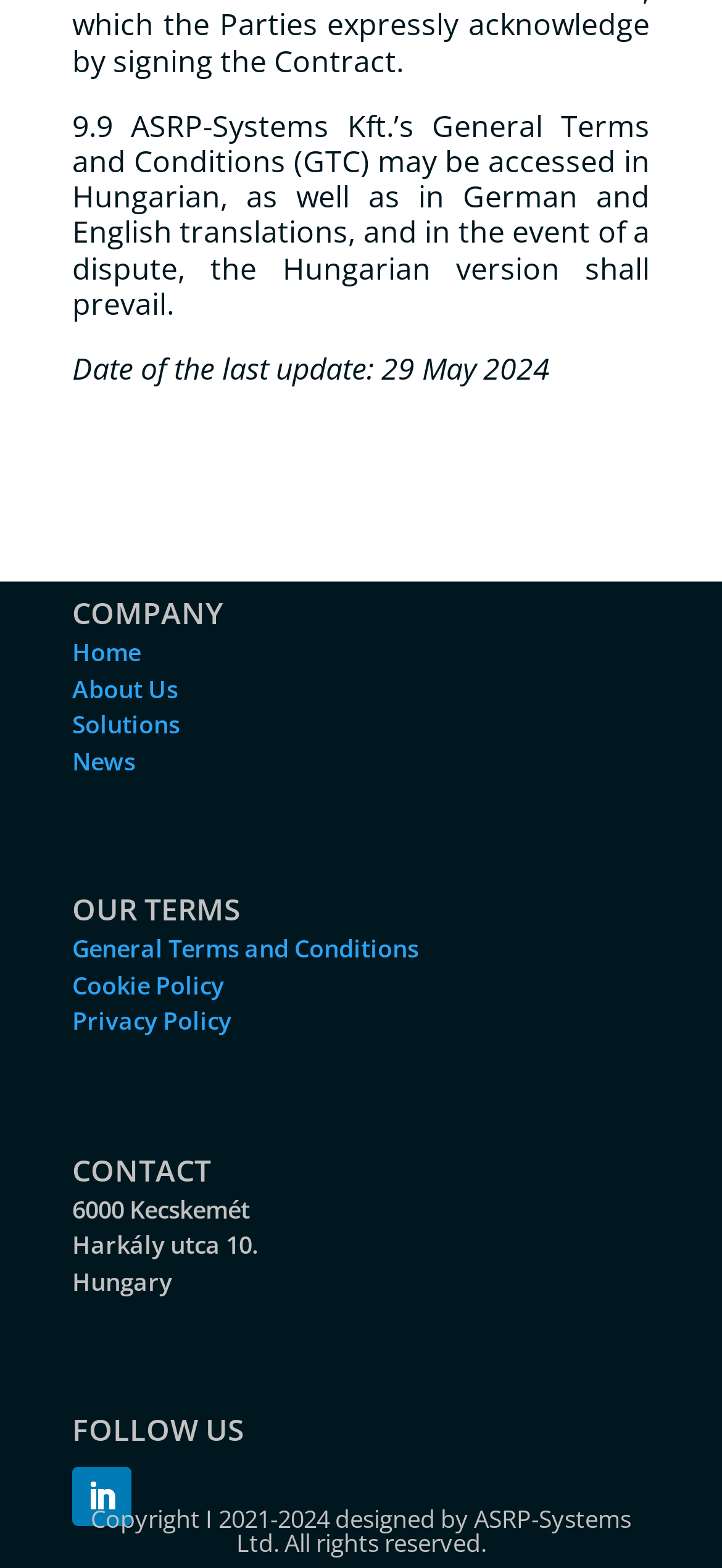Use a single word or phrase to respond to the question:
What is the address of the company?

Harkály utca 10., 6000 Kecskemét, Hungary